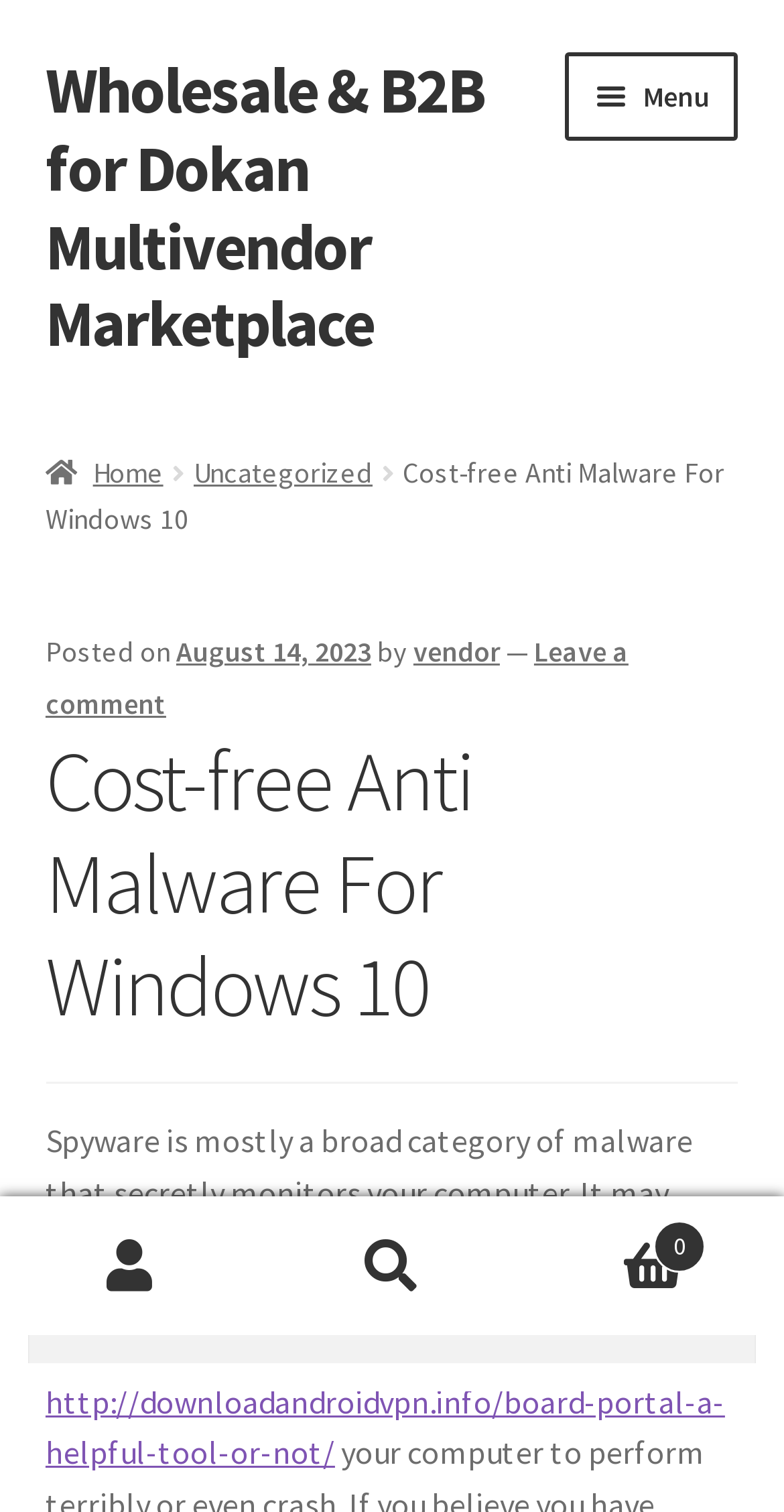Give a detailed account of the webpage's layout and content.

The webpage appears to be a blog post or article about cost-free anti-malware software for Windows 10, specifically for the Dokan Multivendor Marketplace. At the top of the page, there are two "Skip to" links, one for navigation and one for content. Below these links, there is a prominent link to the Dokan Multivendor Marketplace.

The primary navigation menu is located on the top right side of the page, with a "Menu" button that expands to reveal various links, including "Home", "Cart", "Checkout", "Dashboard", "My account", and "Store List". 

Below the navigation menu, there is a breadcrumbs section that shows the current page's location, with links to "Home" and "Uncategorized". The main content of the page is a blog post titled "Cost-free Anti Malware For Windows 10", which includes a header section with the post's date, author, and a "Leave a comment" link.

The blog post itself discusses spyware and malware, explaining what they are and how they can affect computers. There is also a link to another article or webpage within the text. At the bottom of the page, there are three links: "My Account", "Search", and "Cart 0", which appears to be a shopping cart with no items. The search function is located on the bottom right side of the page, with a search box and a "Search" button.